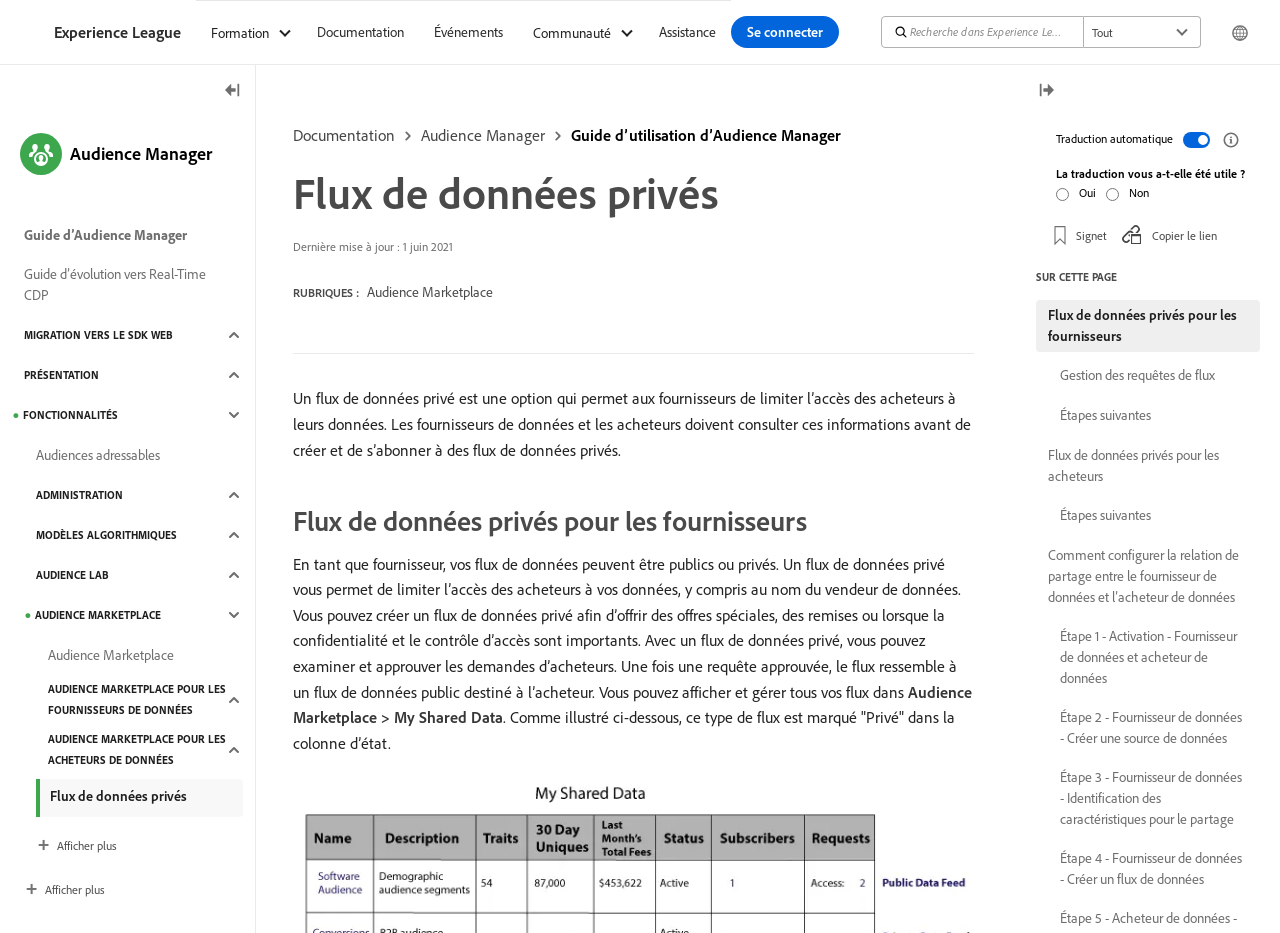Determine the bounding box coordinates of the clickable element necessary to fulfill the instruction: "Click the 'Formation' button". Provide the coordinates as four float numbers within the 0 to 1 range, i.e., [left, top, right, bottom].

[0.153, 0.0, 0.236, 0.069]